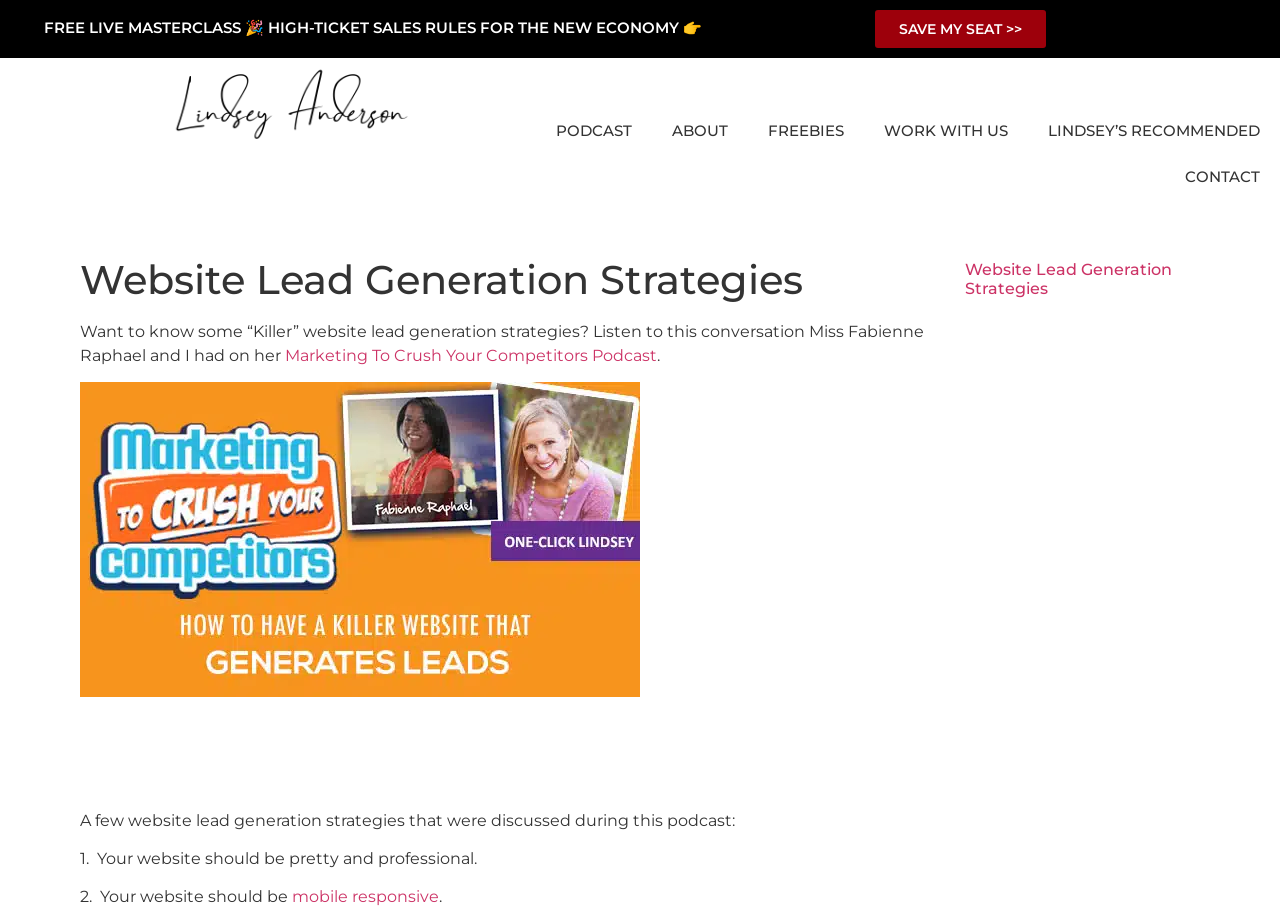Please answer the following question as detailed as possible based on the image: 
What is the topic of the podcast?

The topic of the podcast can be determined by reading the static text 'Want to know some “Killer” website lead generation strategies? Listen to this conversation Miss Fabienne Raphael and I had on her...' which indicates that the podcast is about website lead generation strategies.